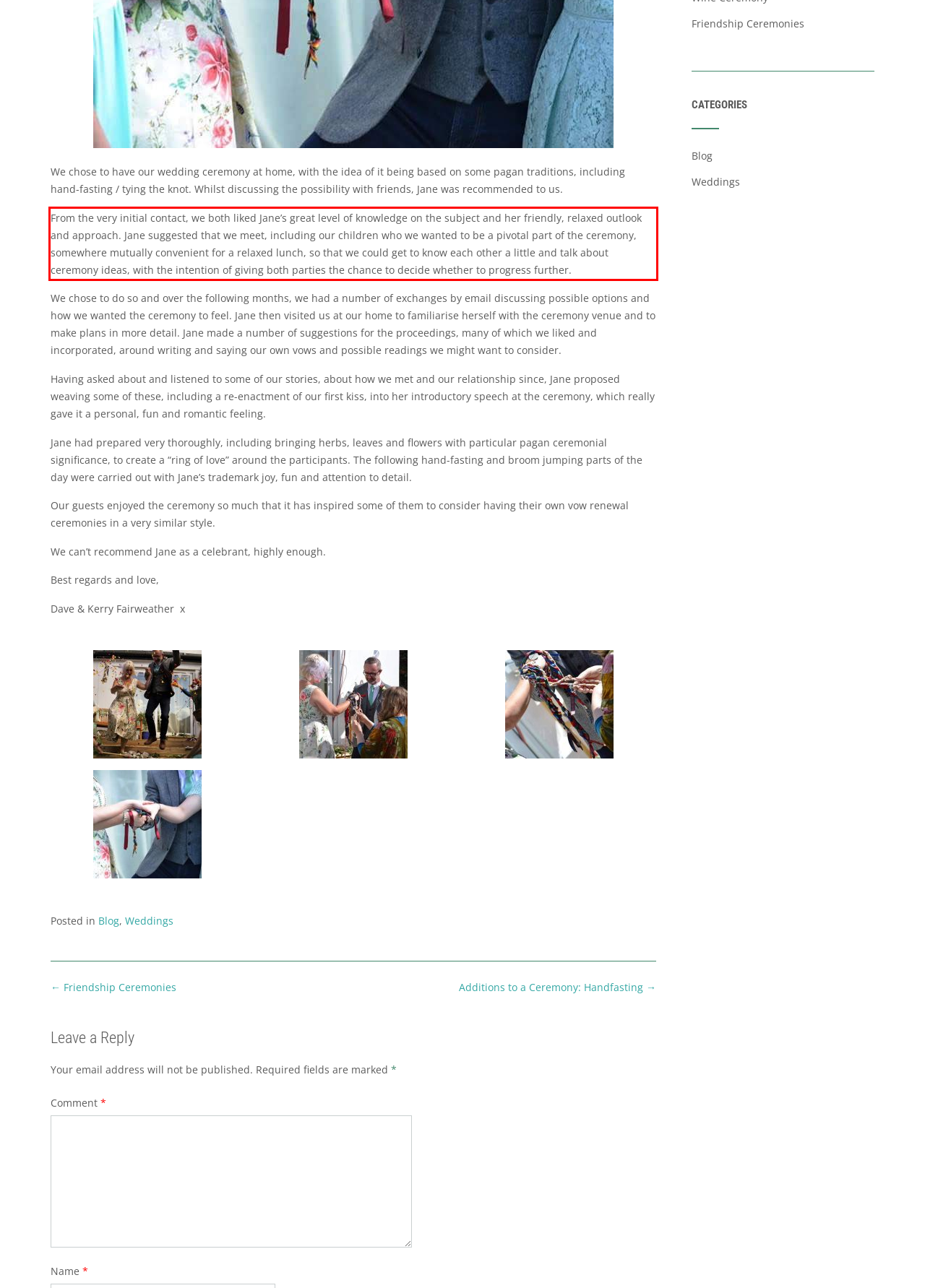Identify the text inside the red bounding box on the provided webpage screenshot by performing OCR.

From the very initial contact, we both liked Jane’s great level of knowledge on the subject and her friendly, relaxed outlook and approach. Jane suggested that we meet, including our children who we wanted to be a pivotal part of the ceremony, somewhere mutually convenient for a relaxed lunch, so that we could get to know each other a little and talk about ceremony ideas, with the intention of giving both parties the chance to decide whether to progress further.